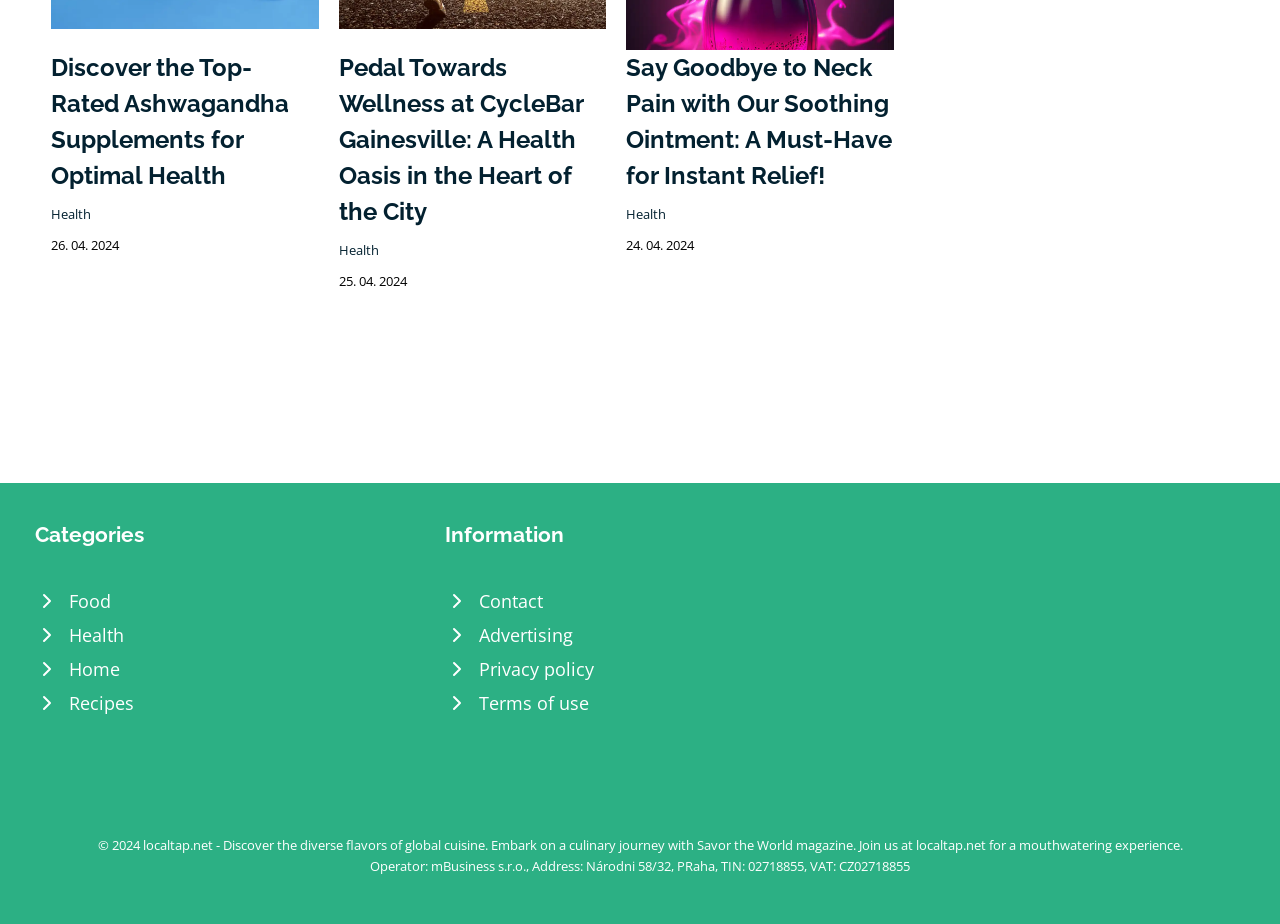Please analyze the image and provide a thorough answer to the question:
How many categories are listed?

I counted the number of link elements under the heading element with the text 'Categories'. There are 5 link elements, corresponding to the categories 'Food', 'Health', 'Home', 'Recipes', and other categories.